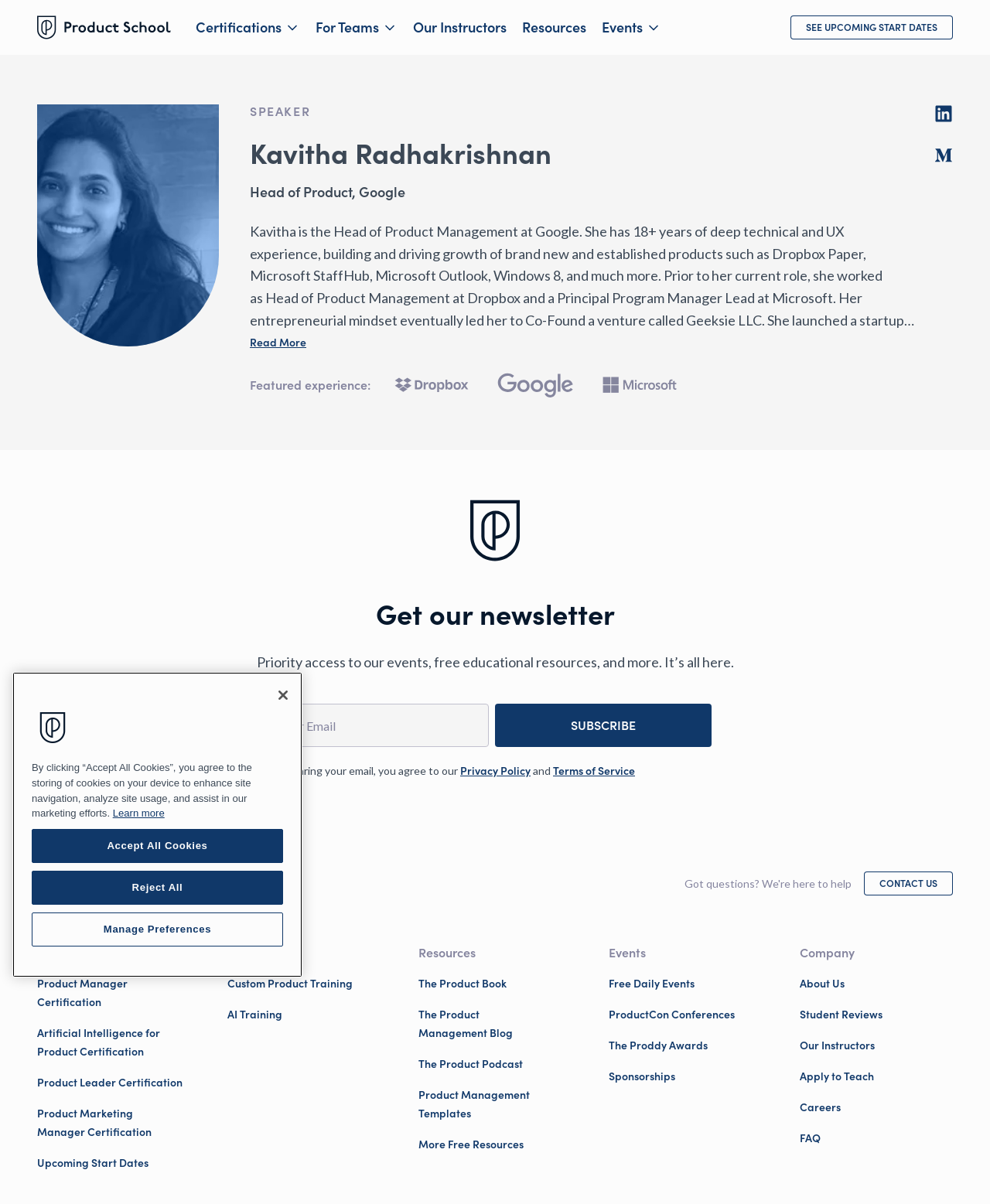Consider the image and give a detailed and elaborate answer to the question: 
What is the topic of the certification mentioned?

I found the answer by looking at the link element that says 'Product Manager Certification' which suggests that the topic of the certification is Product Manager.